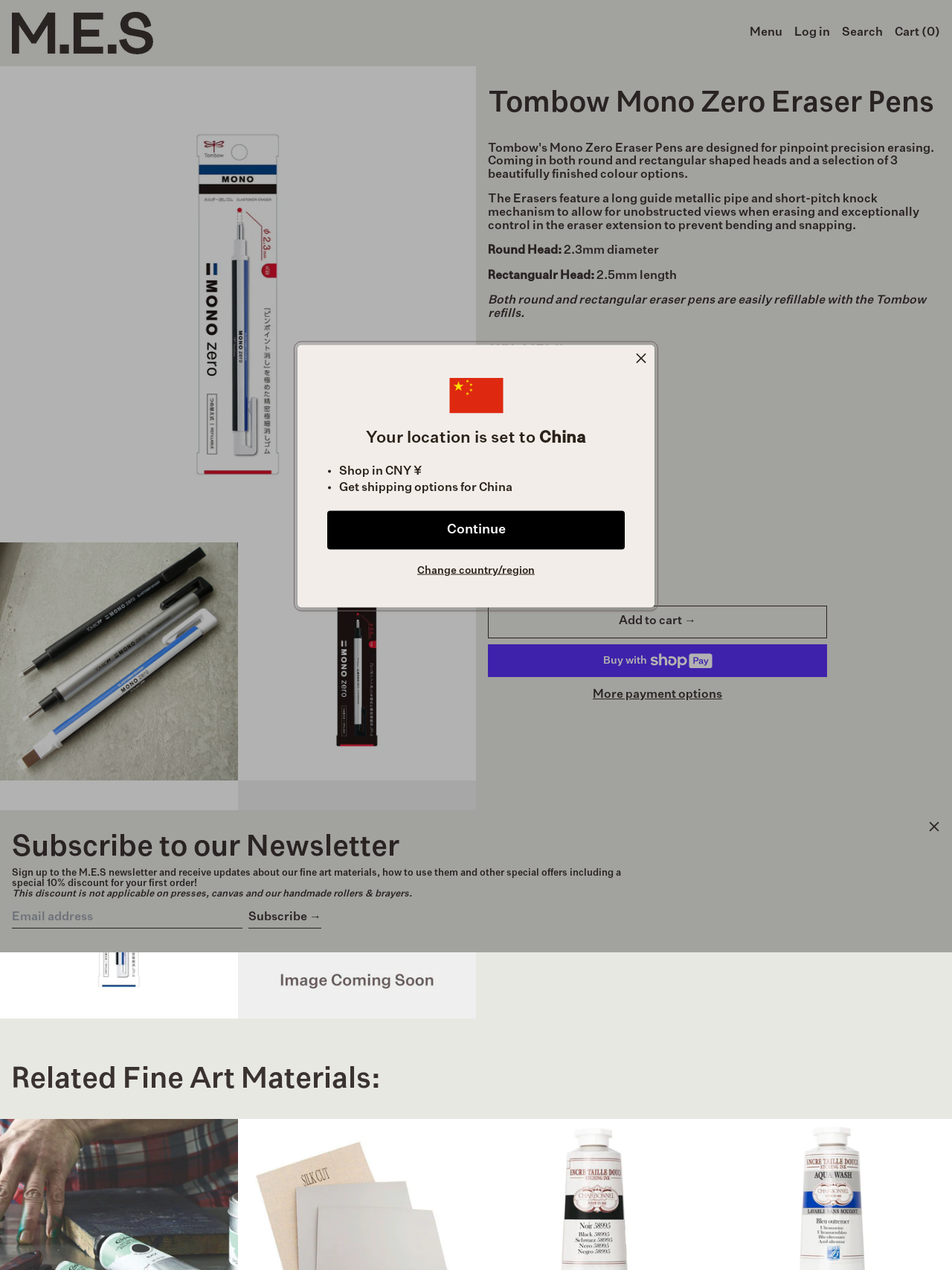Locate the bounding box of the UI element with the following description: "More payment options".

[0.512, 0.543, 0.869, 0.553]